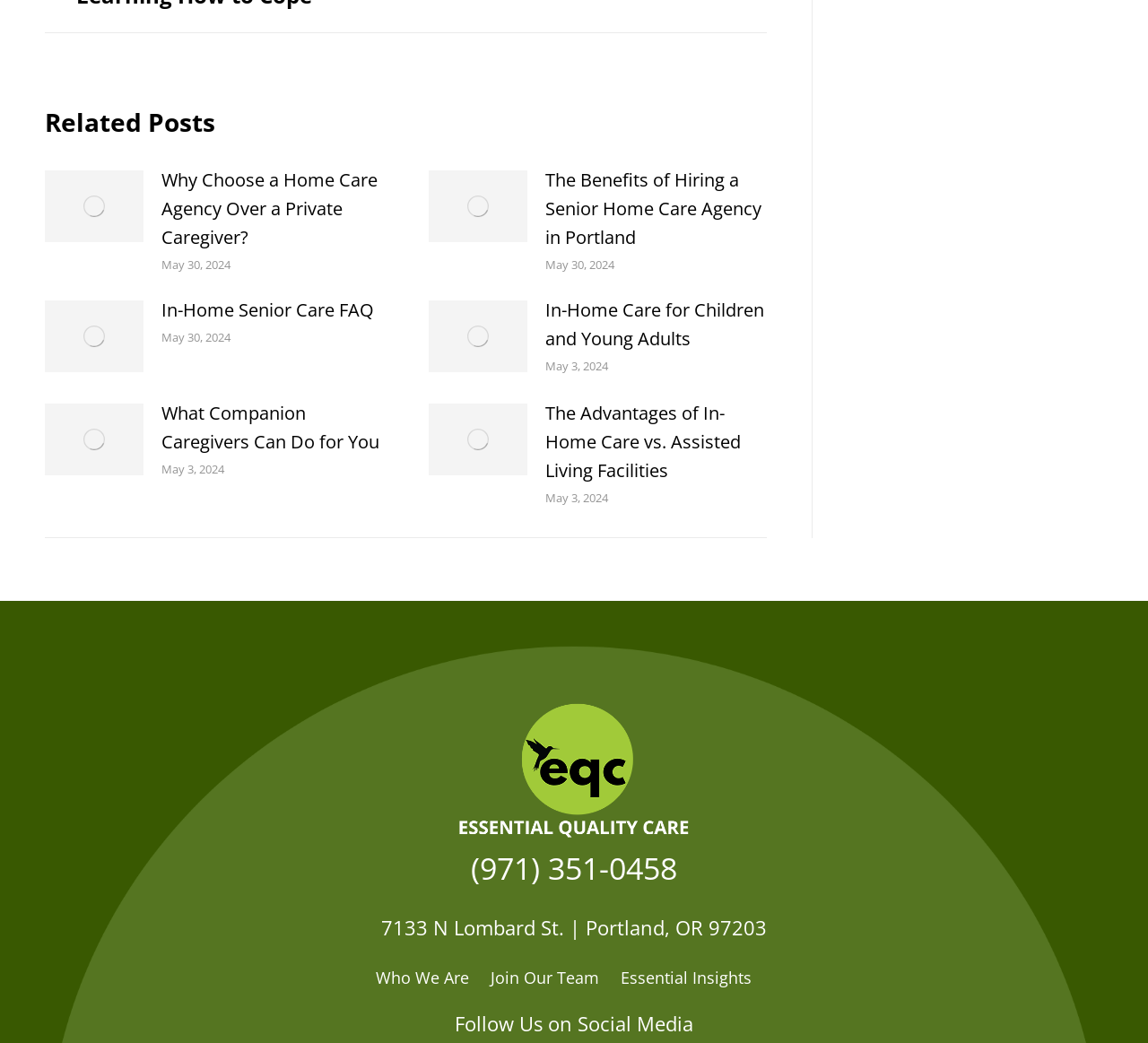Can you show the bounding box coordinates of the region to click on to complete the task described in the instruction: "Explore 'Essential Insights'"?

[0.54, 0.929, 0.654, 0.946]